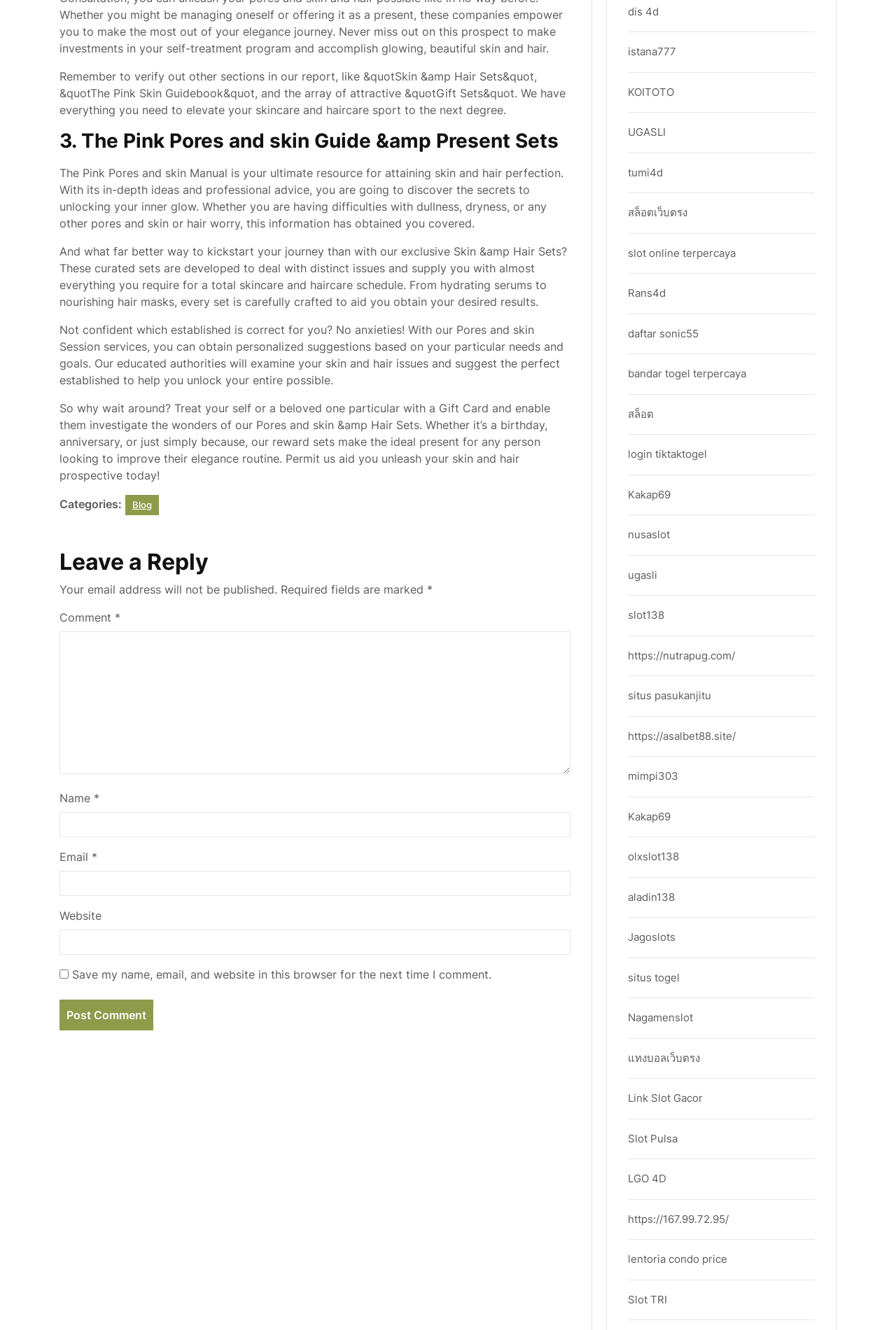Locate the bounding box coordinates of the element to click to perform the following action: 'Enter your name in the 'Name' field'. The coordinates should be given as four float values between 0 and 1, in the form of [left, top, right, bottom].

[0.066, 0.611, 0.637, 0.63]